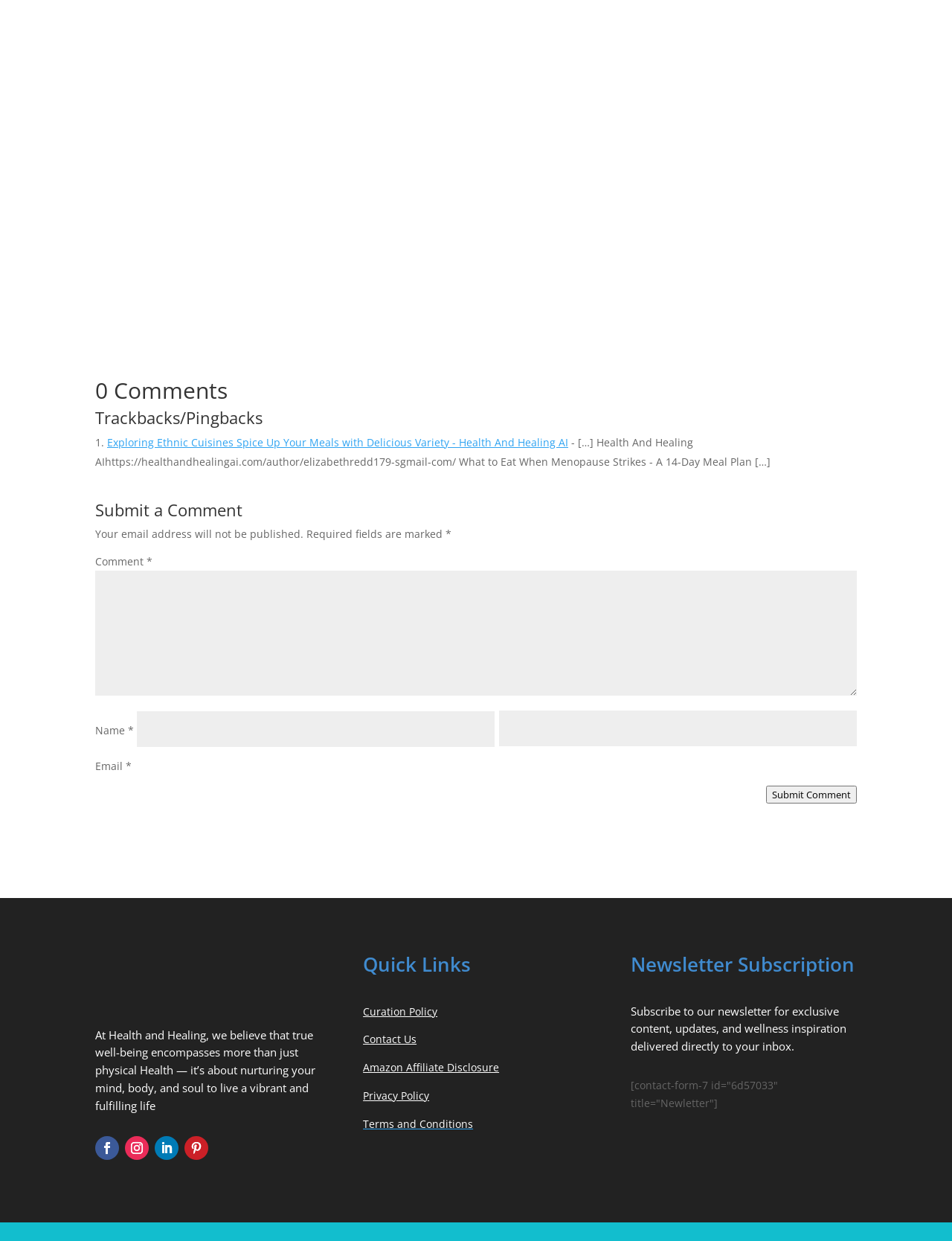Carefully examine the image and provide an in-depth answer to the question: What is the name of the website?

The static text 'At Health and Healing, we believe that...' indicates that the name of the website is Health and Healing.